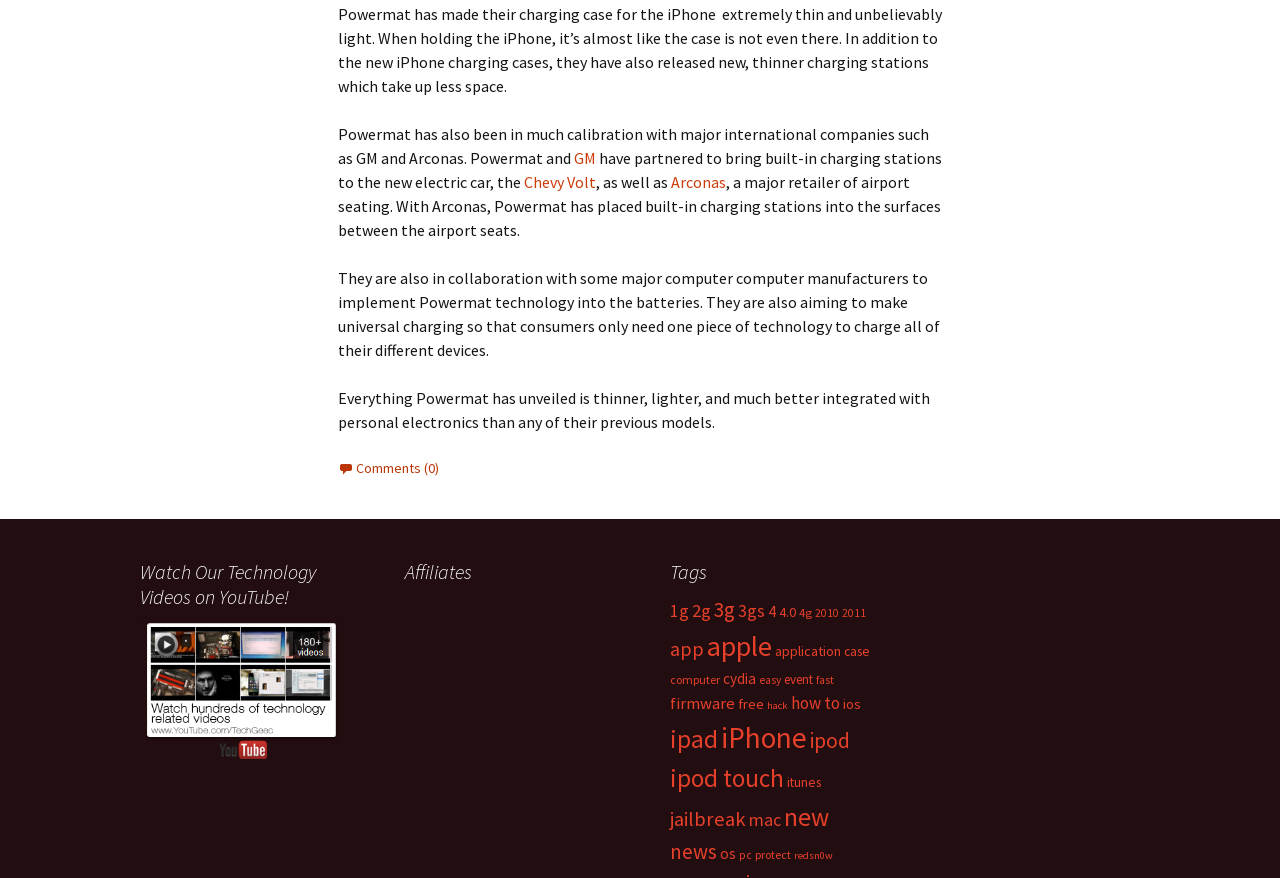Please provide the bounding box coordinates for the element that needs to be clicked to perform the following instruction: "Visit the 'Chevy Volt' webpage". The coordinates should be given as four float numbers between 0 and 1, i.e., [left, top, right, bottom].

[0.409, 0.196, 0.466, 0.218]